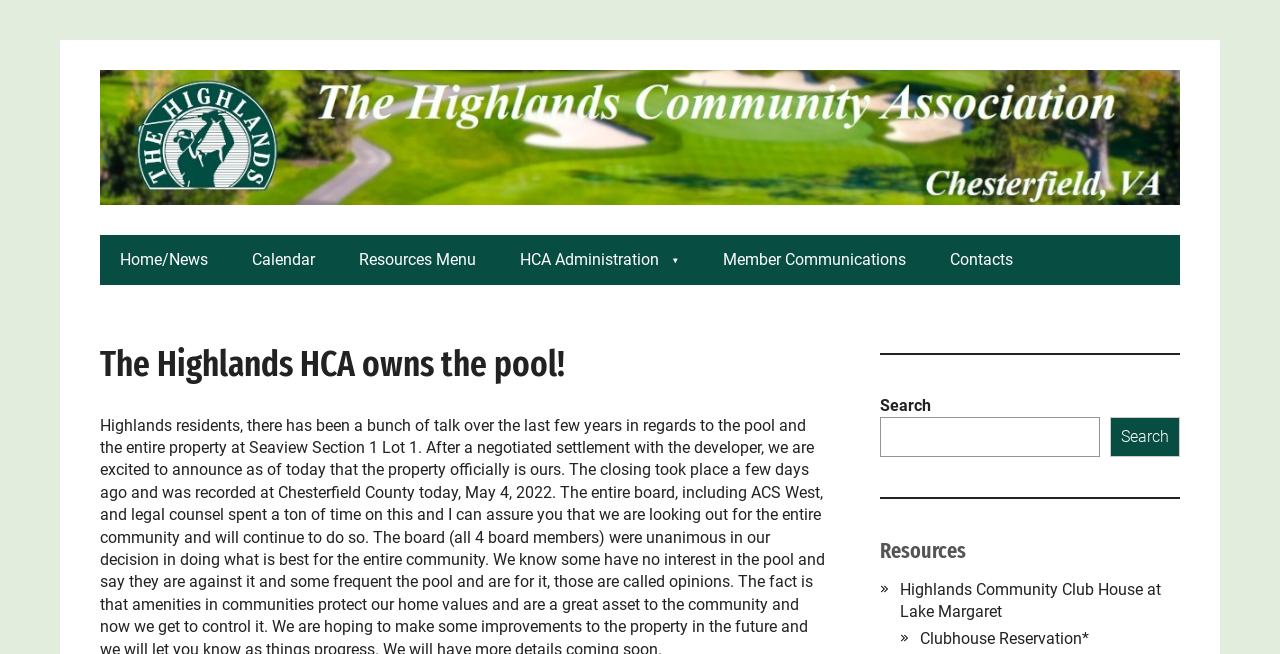Determine the bounding box coordinates of the area to click in order to meet this instruction: "view clubhouse reservation".

[0.719, 0.962, 0.851, 0.991]